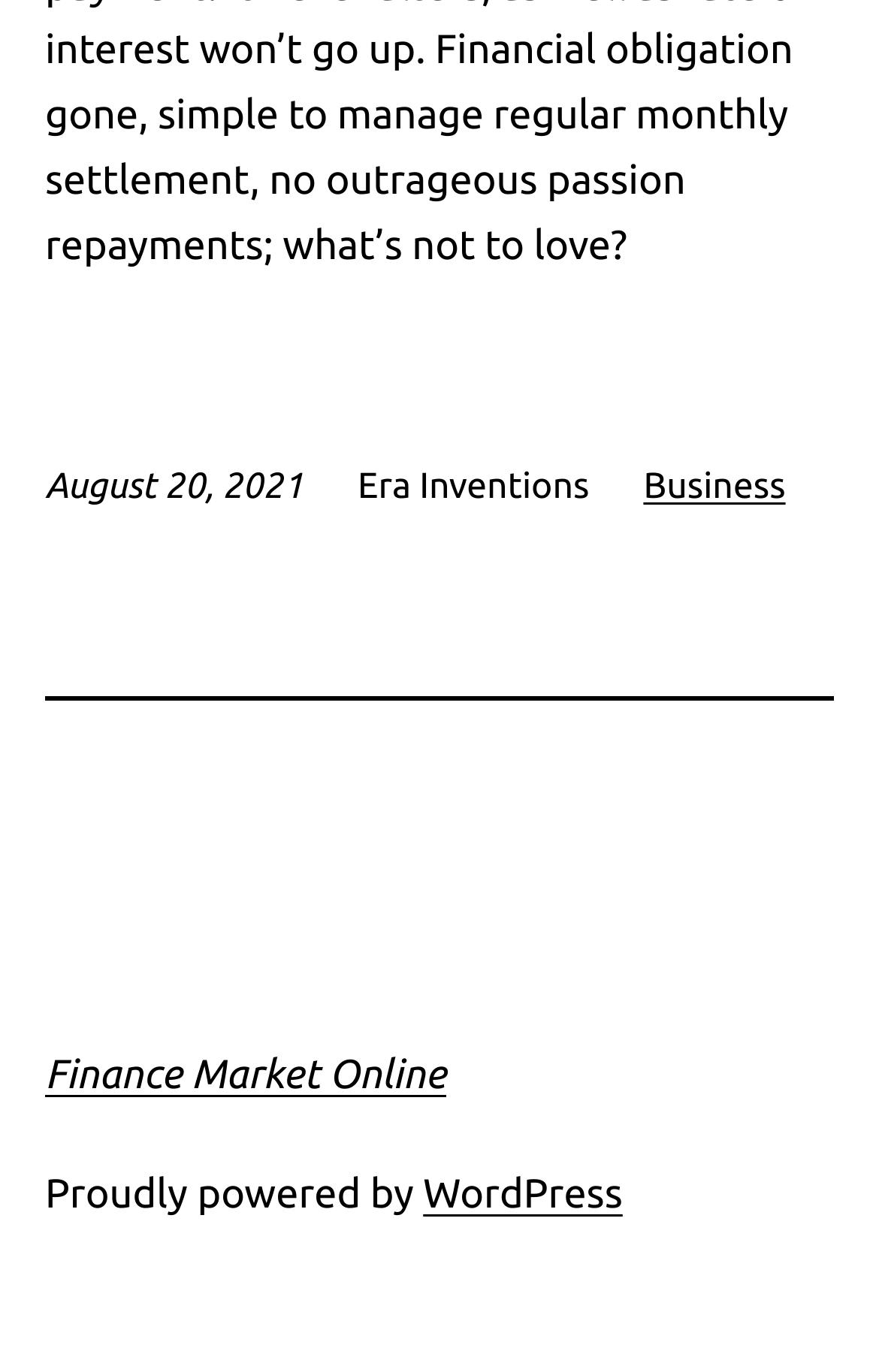Find the bounding box coordinates for the HTML element described as: "Finance Market Online". The coordinates should consist of four float values between 0 and 1, i.e., [left, top, right, bottom].

[0.051, 0.767, 0.508, 0.8]